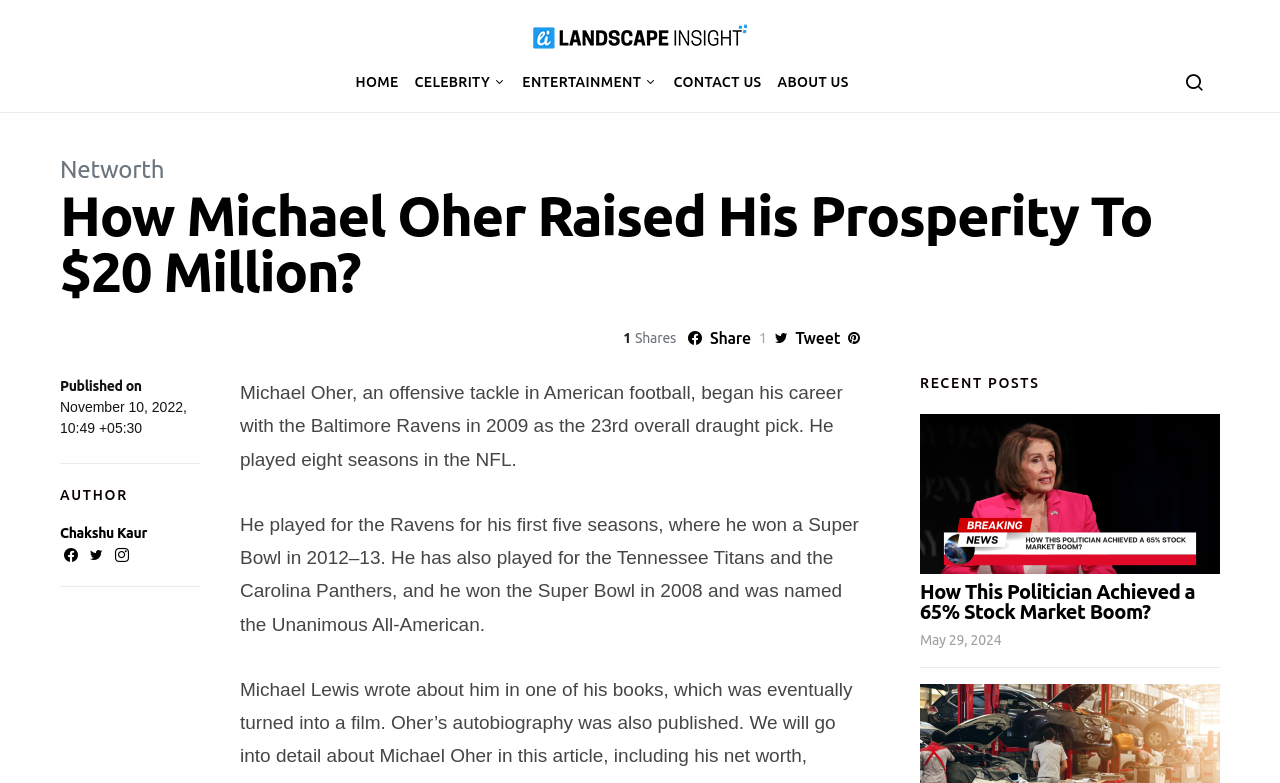Provide a thorough description of the webpage's content and layout.

The webpage is about Michael Oher, an American football player, and his journey to achieving a net worth of $20 million. At the top of the page, there is a navigation menu with links to "HOME", "CELEBRITY", "ENTERTAINMENT", "CONTACT US", and "ABOUT US". 

Below the navigation menu, there is a heading that repeats the title of the webpage, "How Michael Oher Raised His Prosperity To $20 Million?". 

To the right of the heading, there are social media links, including "Share", "Tweet", and another icon. 

Below the heading, there is a brief introduction to Michael Oher's career, mentioning that he began his career with the Baltimore Ravens in 2009 and played eight seasons in the NFL. 

Further down, there is a section with the author's information, including the name "Chakshu Kaur" and links to the author's profile. 

On the right side of the page, there is a section titled "RECENT POSTS" with a link to an article titled "How This Politician Achieved a 65% Stock Market Boom?" and an image associated with the article. 

At the very top right corner of the page, there is a button with an icon.